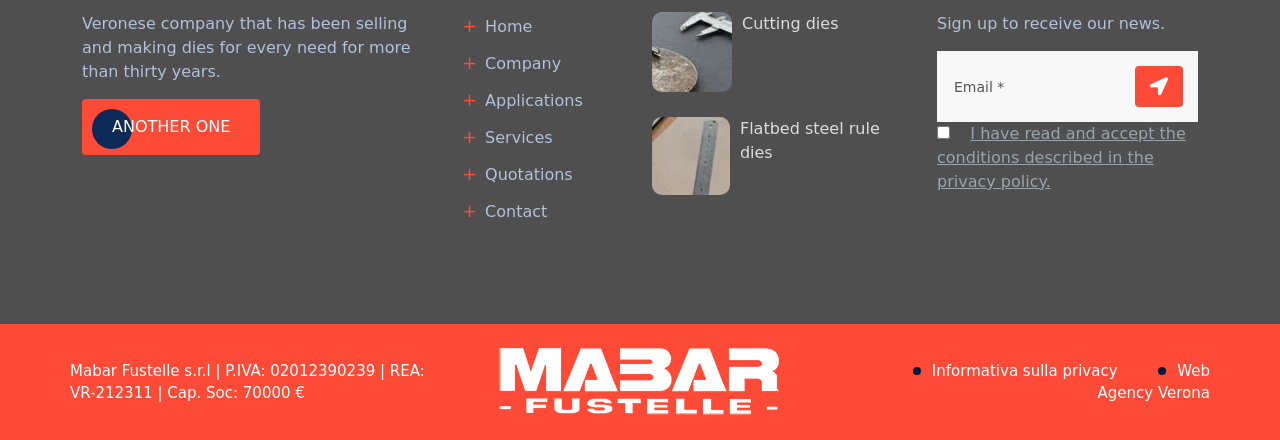Identify the bounding box coordinates of the clickable region required to complete the instruction: "Check the checkbox". The coordinates should be given as four float numbers within the range of 0 and 1, i.e., [left, top, right, bottom].

[0.732, 0.286, 0.742, 0.316]